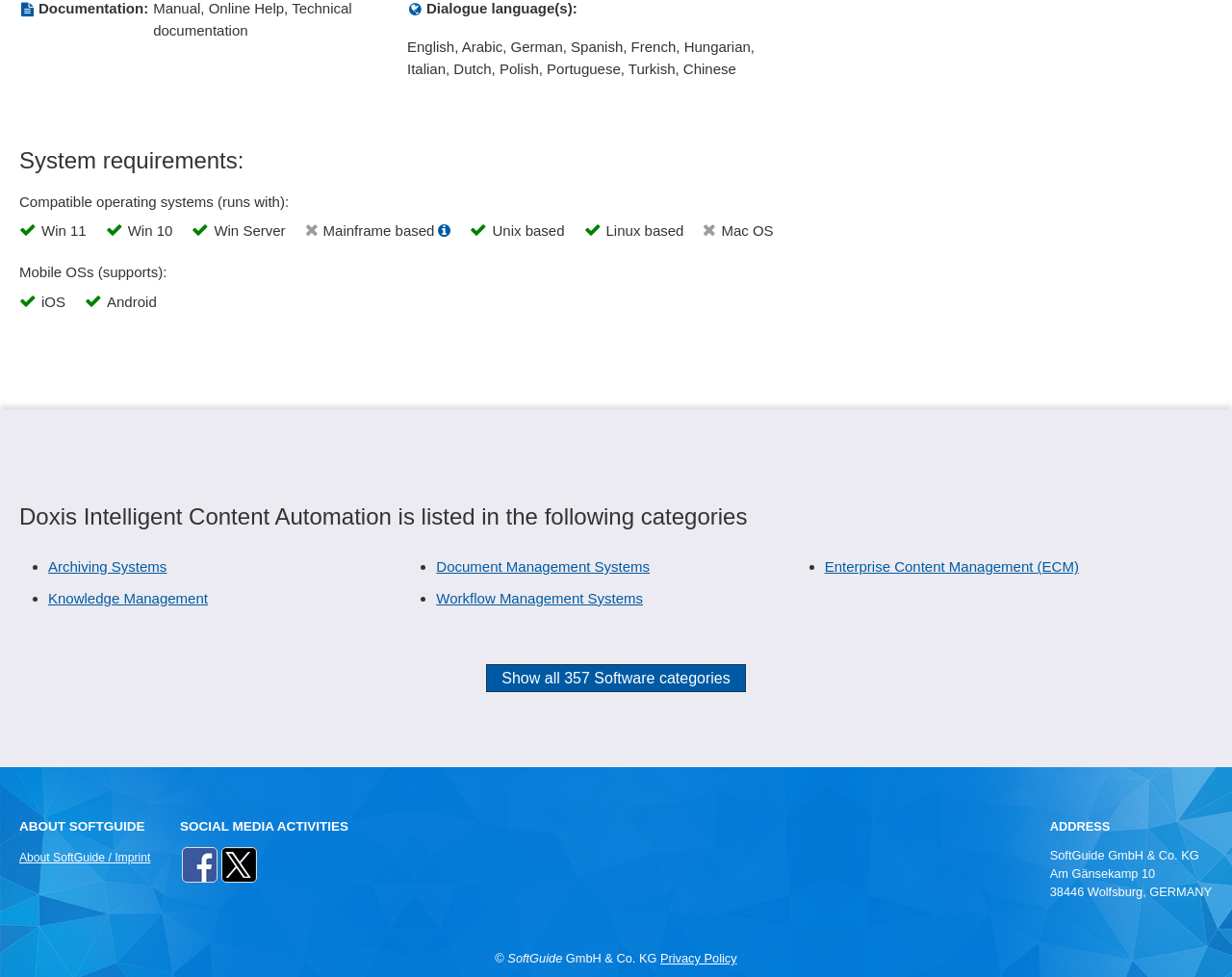Provide a brief response using a word or short phrase to this question:
What categories is Doxis Intelligent Content Automation listed in?

Archiving Systems, Document Management Systems, Enterprise Content Management (ECM), Knowledge Management, Workflow Management Systems